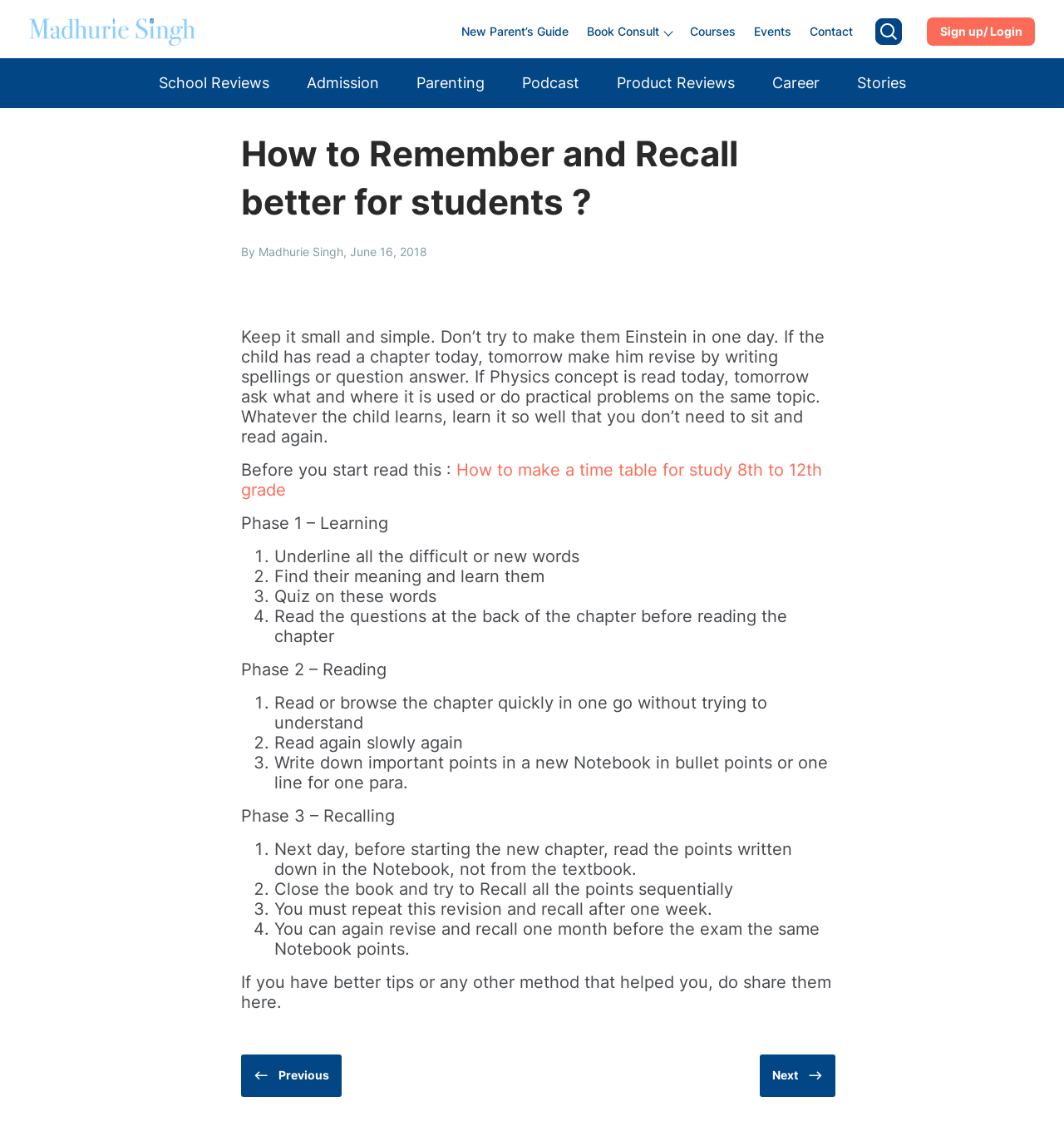Please identify the bounding box coordinates of the element's region that I should click in order to complete the following instruction: "Sign up or log in". The bounding box coordinates consist of four float numbers between 0 and 1, i.e., [left, top, right, bottom].

[0.871, 0.015, 0.973, 0.04]